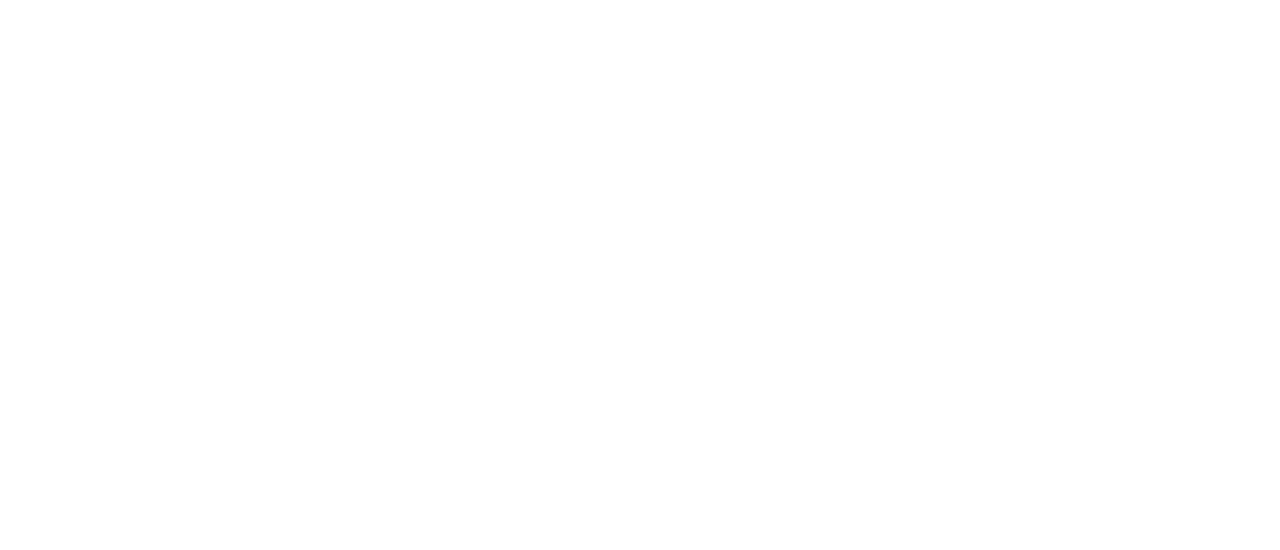Specify the bounding box coordinates of the area that needs to be clicked to achieve the following instruction: "Go to Home page".

[0.2, 0.564, 0.432, 0.602]